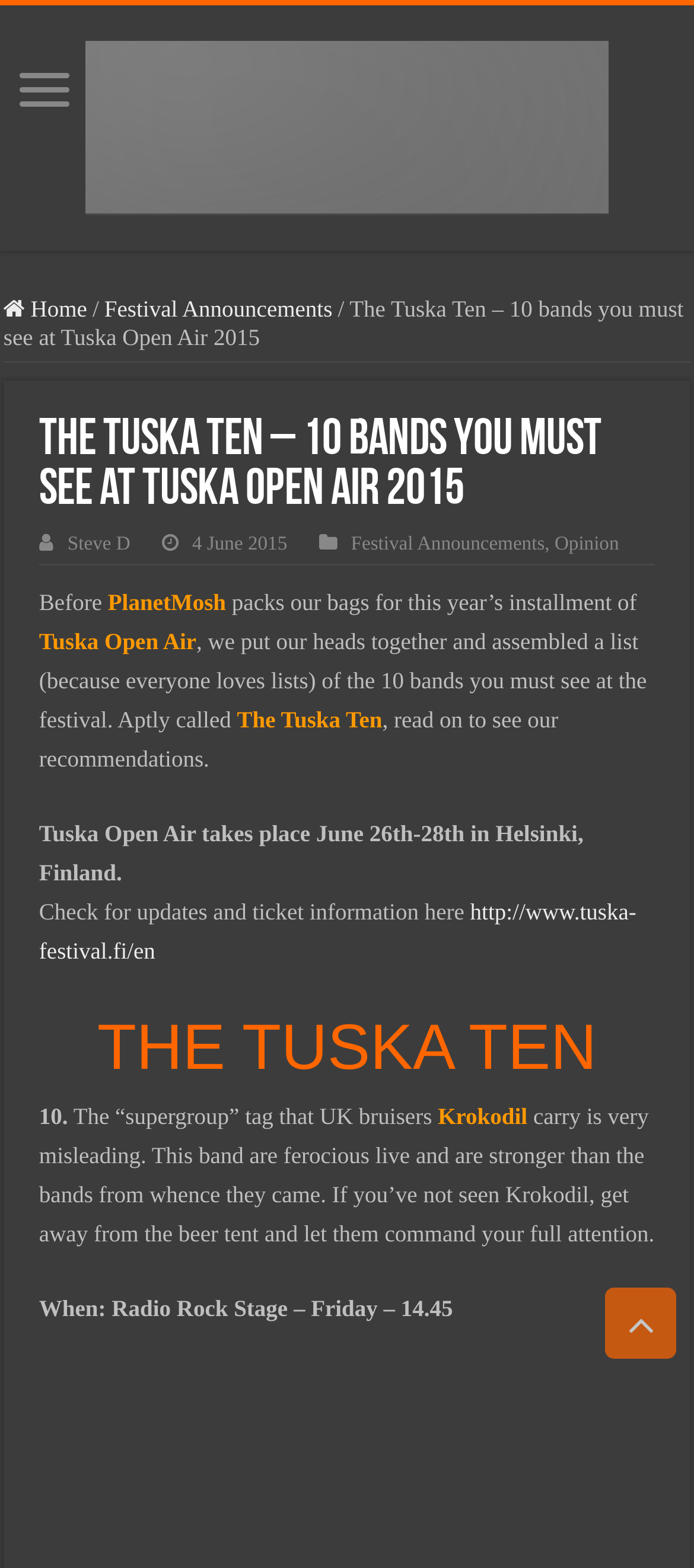Please determine the main heading text of this webpage.

The Tuska Ten – 10 bands you must see at Tuska Open Air 2015